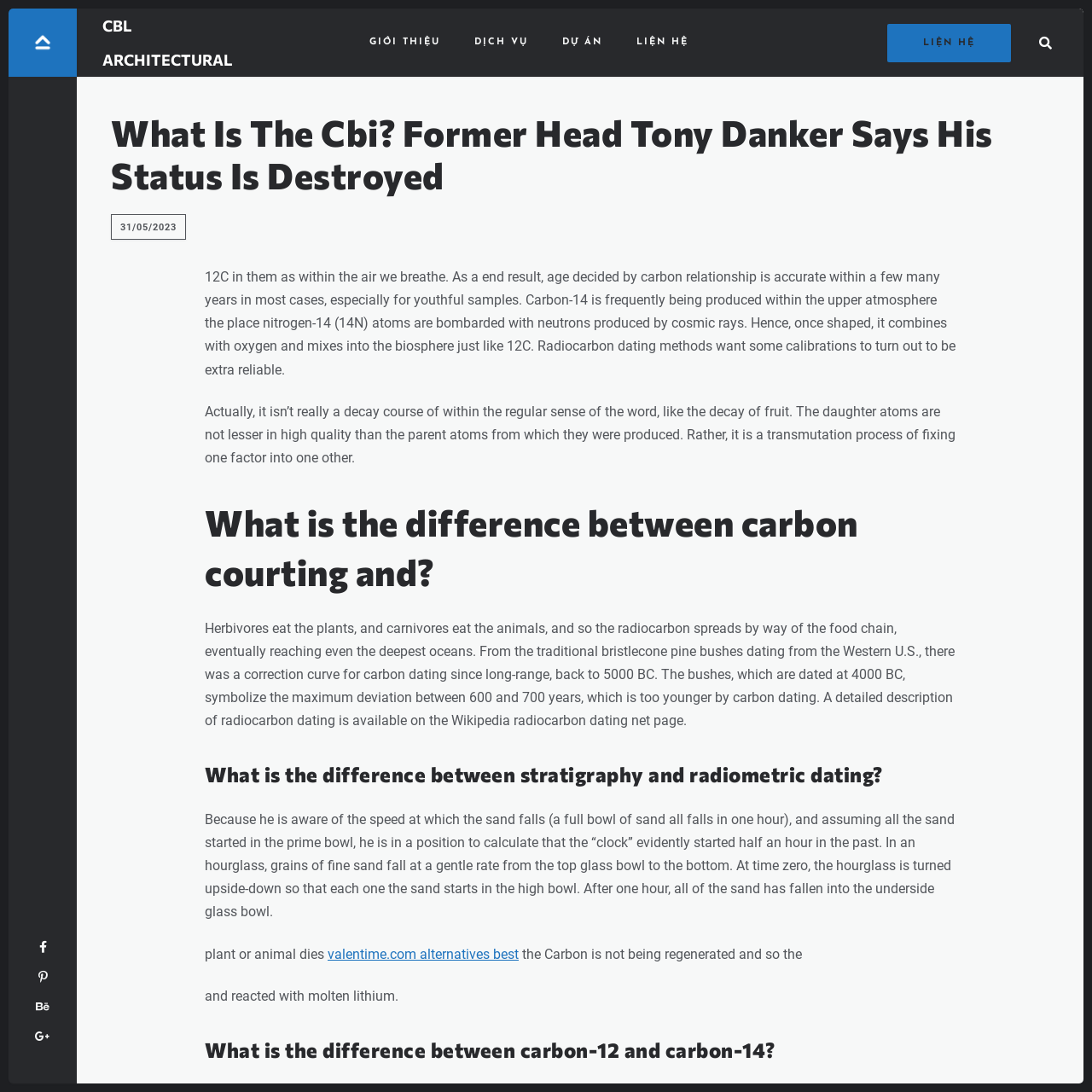Please locate the bounding box coordinates for the element that should be clicked to achieve the following instruction: "Visit CBL Architectural website". Ensure the coordinates are given as four float numbers between 0 and 1, i.e., [left, top, right, bottom].

[0.008, 0.008, 0.07, 0.07]